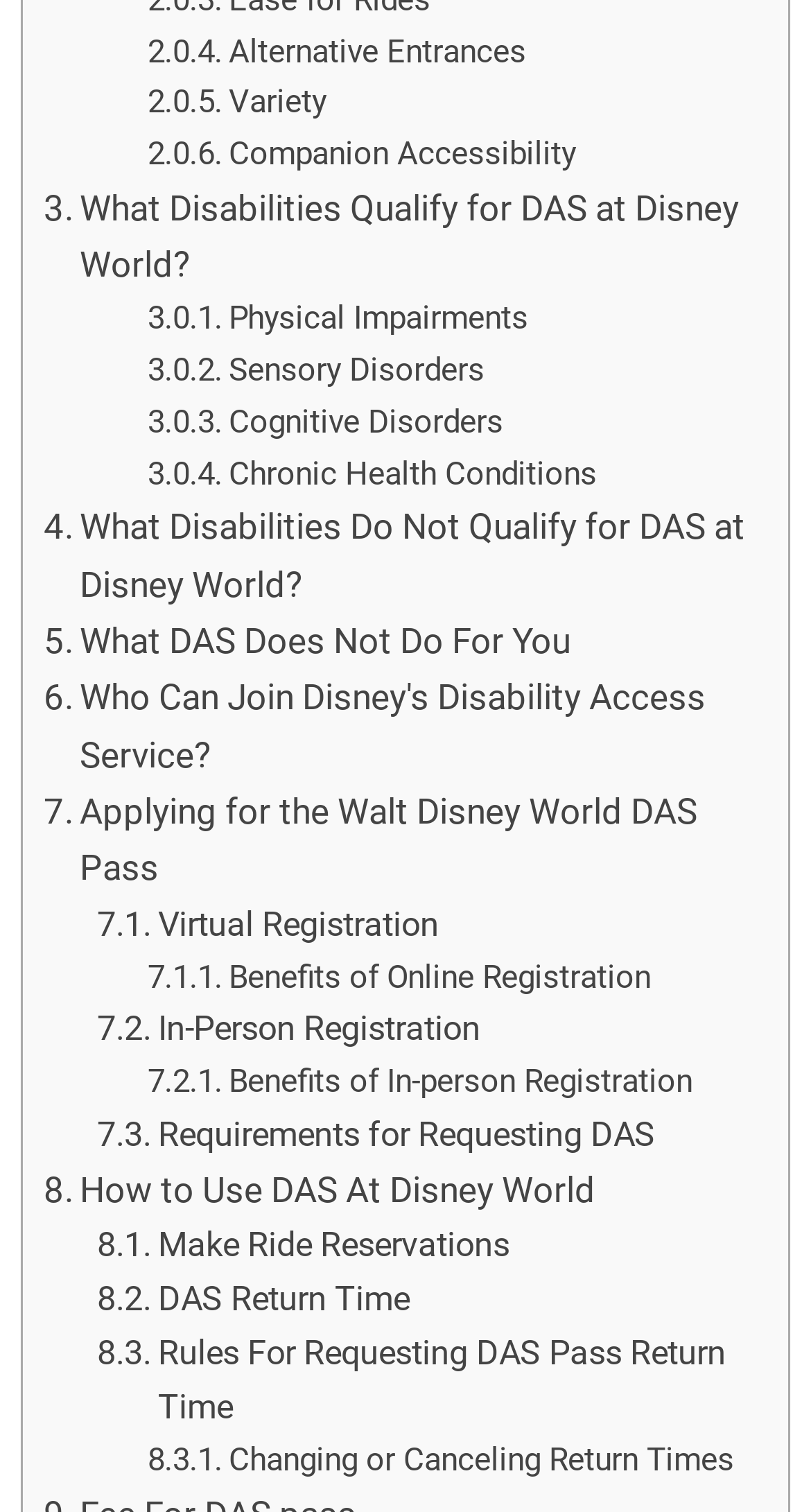Can you find the bounding box coordinates of the area I should click to execute the following instruction: "Learn about Alternative Entrances"?

[0.182, 0.017, 0.649, 0.051]